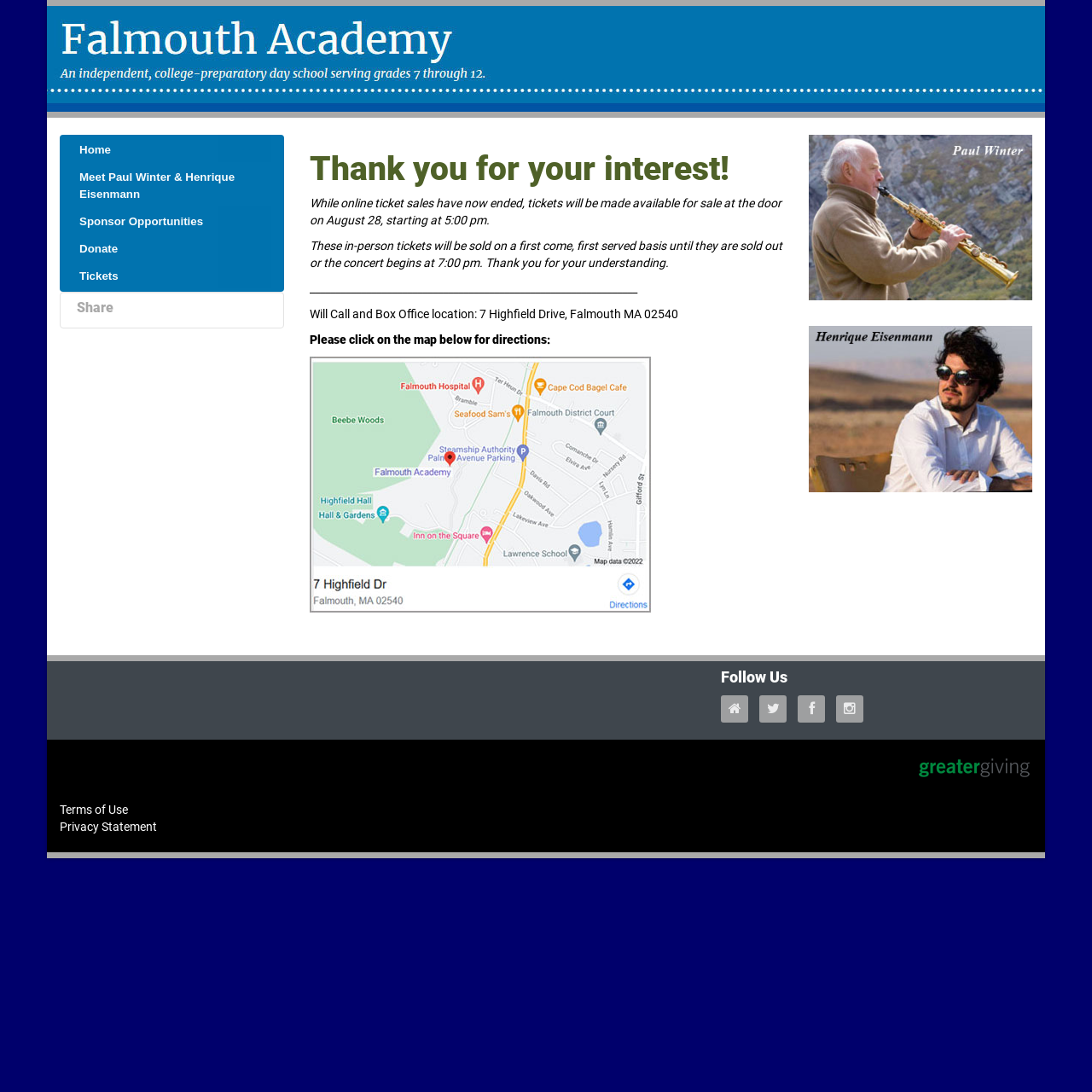How can tickets be purchased now?
Based on the screenshot, answer the question with a single word or phrase.

At the door